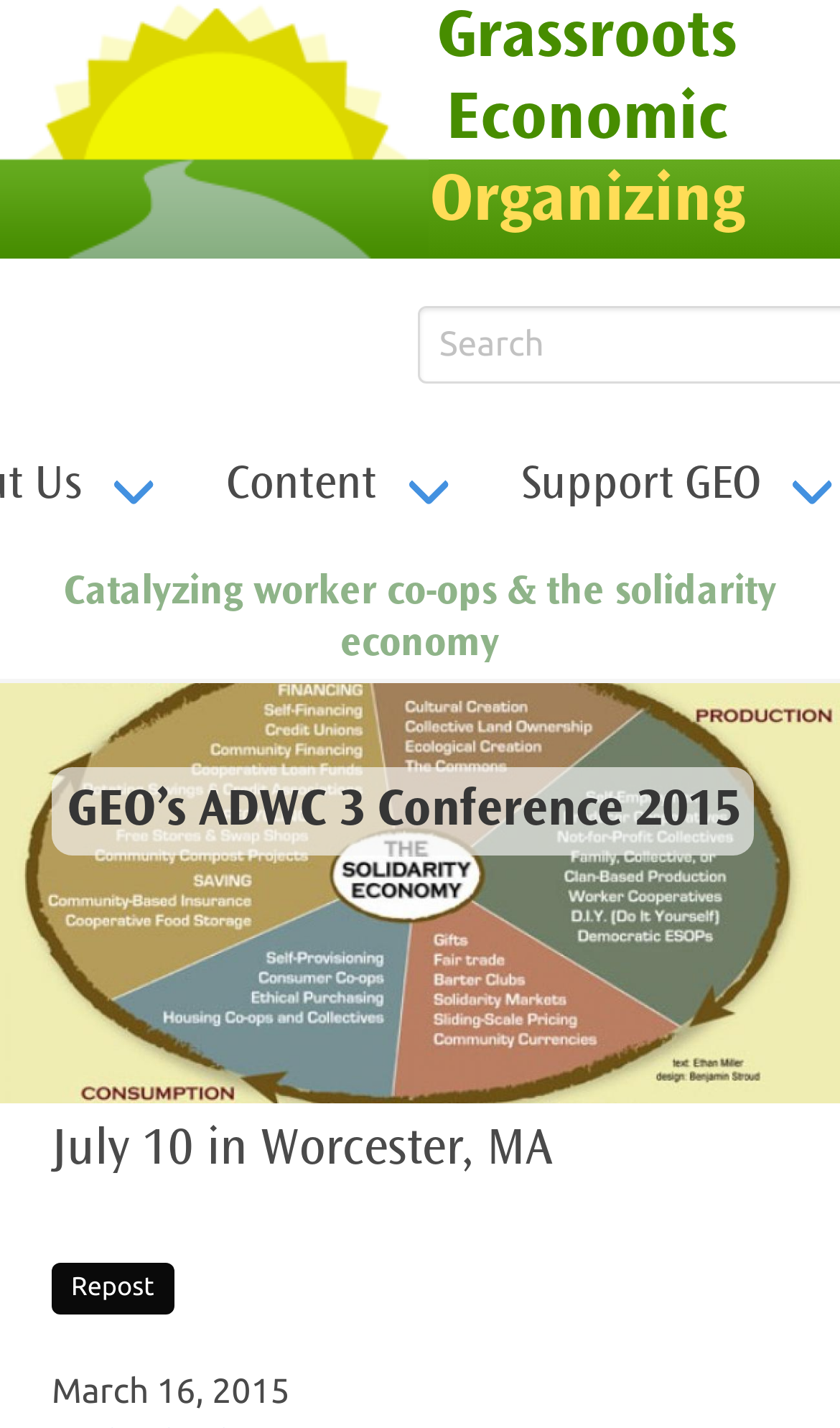When was the article published?
Answer with a single word or phrase by referring to the visual content.

March 16, 2015